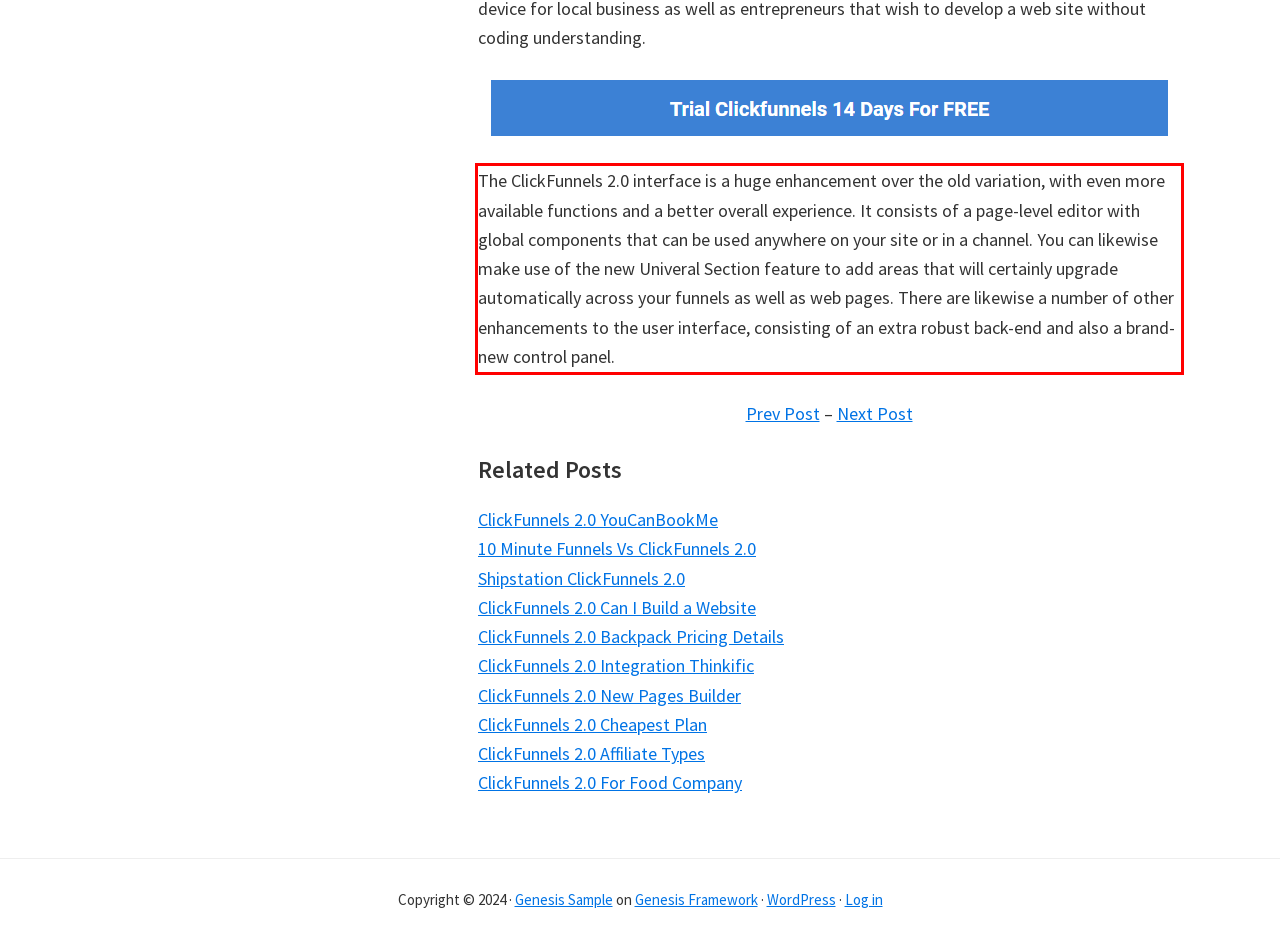Identify and transcribe the text content enclosed by the red bounding box in the given screenshot.

The ClickFunnels 2.0 interface is a huge enhancement over the old variation, with even more available functions and a better overall experience. It consists of a page-level editor with global components that can be used anywhere on your site or in a channel. You can likewise make use of the new Univeral Section feature to add areas that will certainly upgrade automatically across your funnels as well as web pages. There are likewise a number of other enhancements to the user interface, consisting of an extra robust back-end and also a brand-new control panel. ClickFunnels 2.0 Email A/B Test